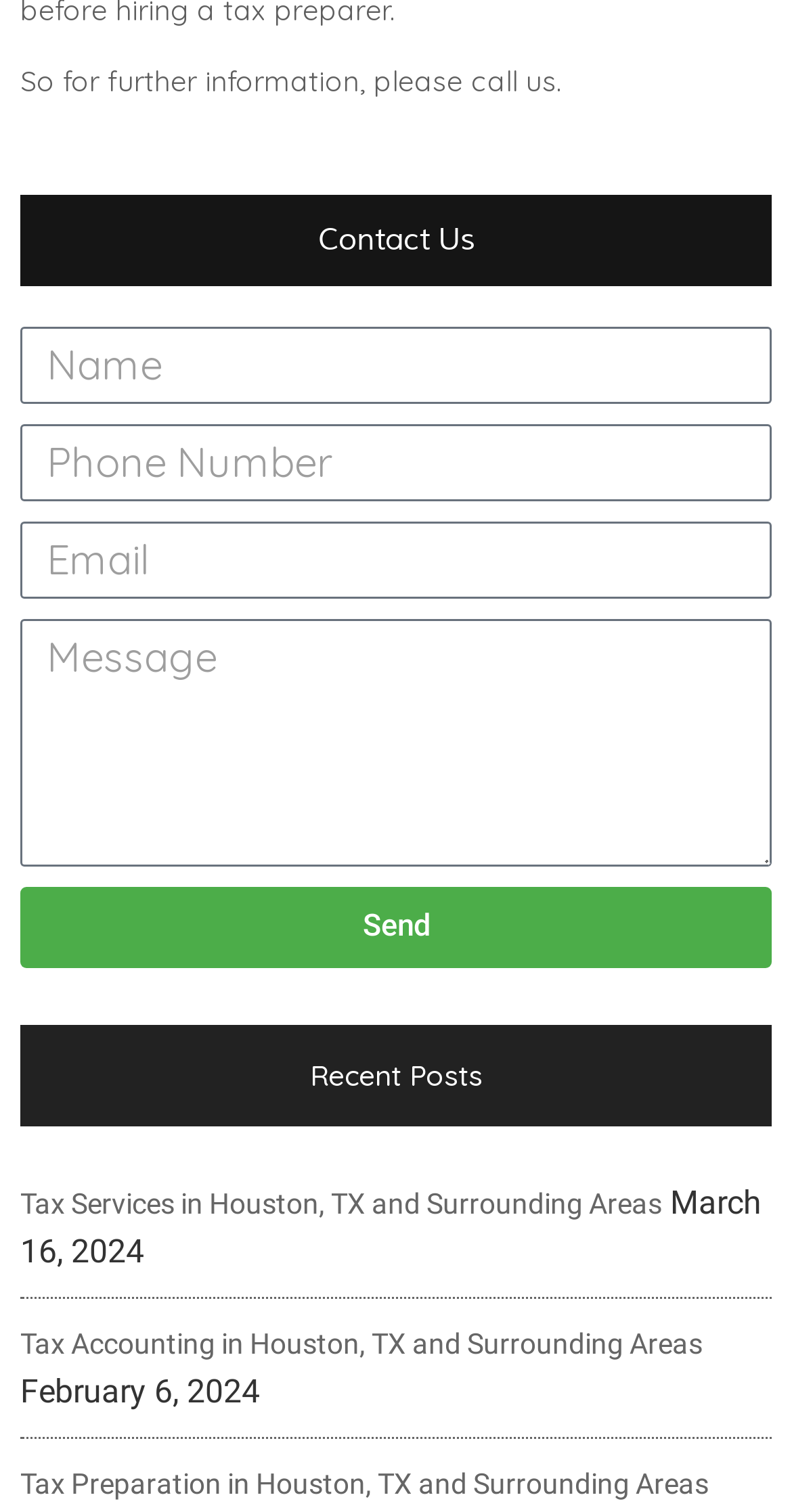Locate the bounding box coordinates of the clickable part needed for the task: "Type your message".

[0.026, 0.409, 0.974, 0.573]